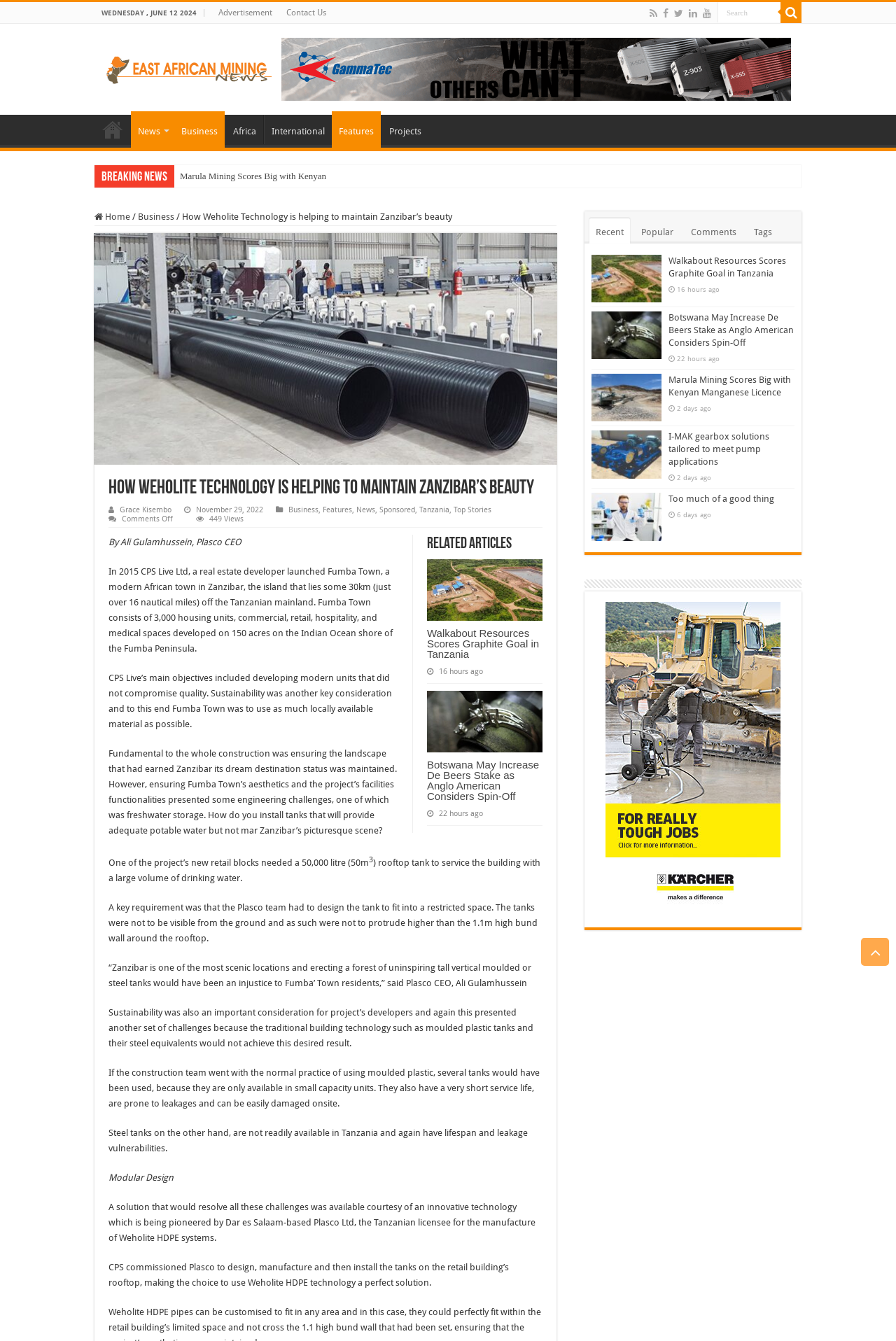Please find and report the bounding box coordinates of the element to click in order to perform the following action: "Search for something". The coordinates should be expressed as four float numbers between 0 and 1, in the format [left, top, right, bottom].

[0.801, 0.002, 0.871, 0.017]